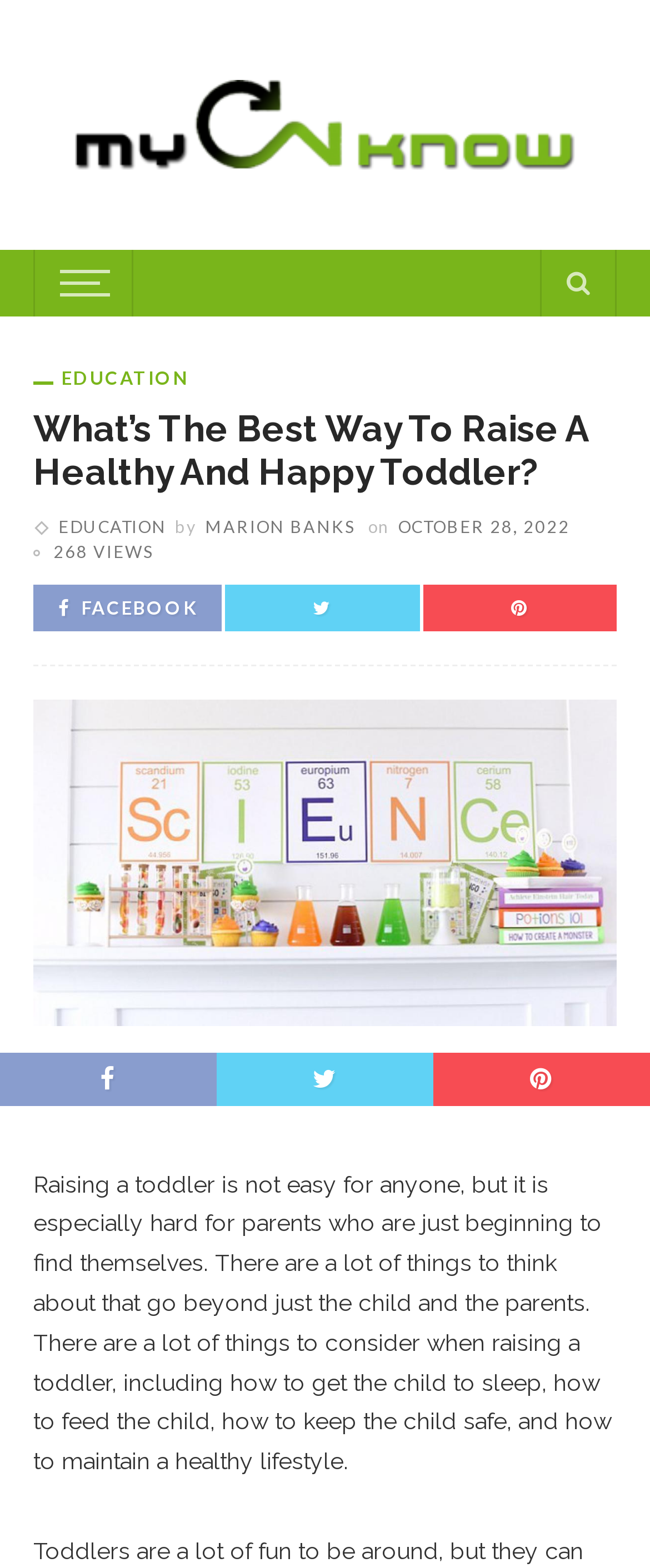Please identify the bounding box coordinates of the area I need to click to accomplish the following instruction: "Click on the '268 VIEWS' link".

[0.082, 0.345, 0.236, 0.358]